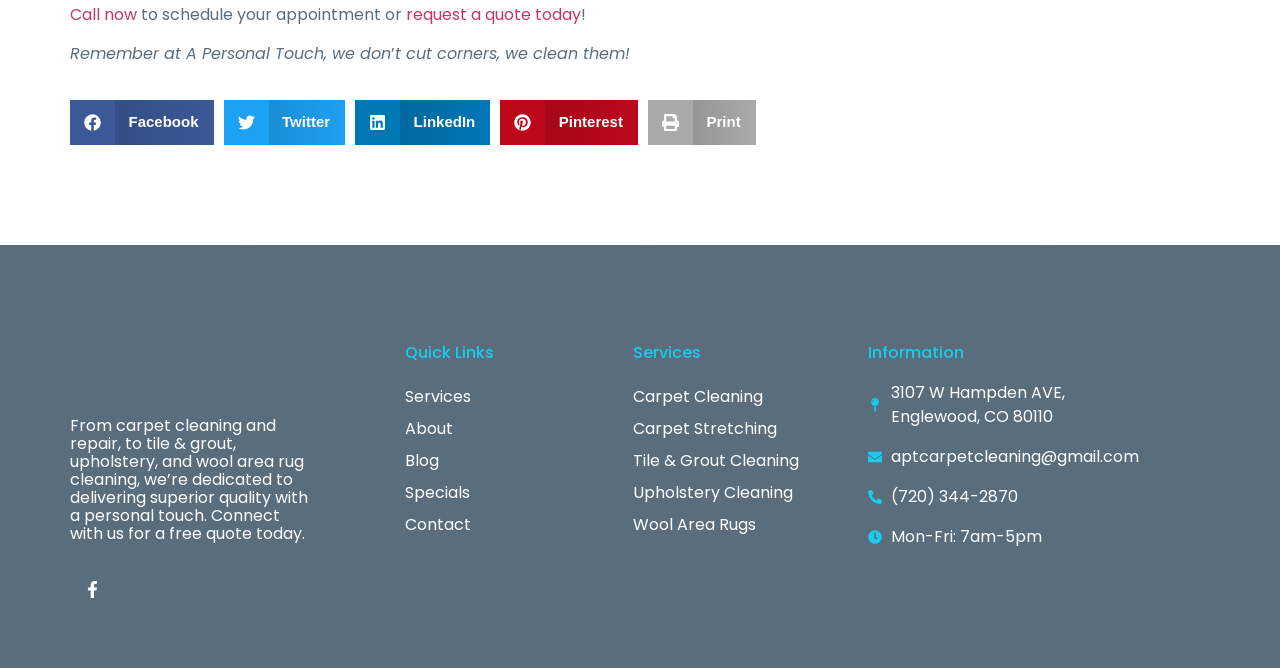Identify the bounding box of the UI element that matches this description: "Tile & Grout Cleaning".

[0.495, 0.666, 0.624, 0.714]